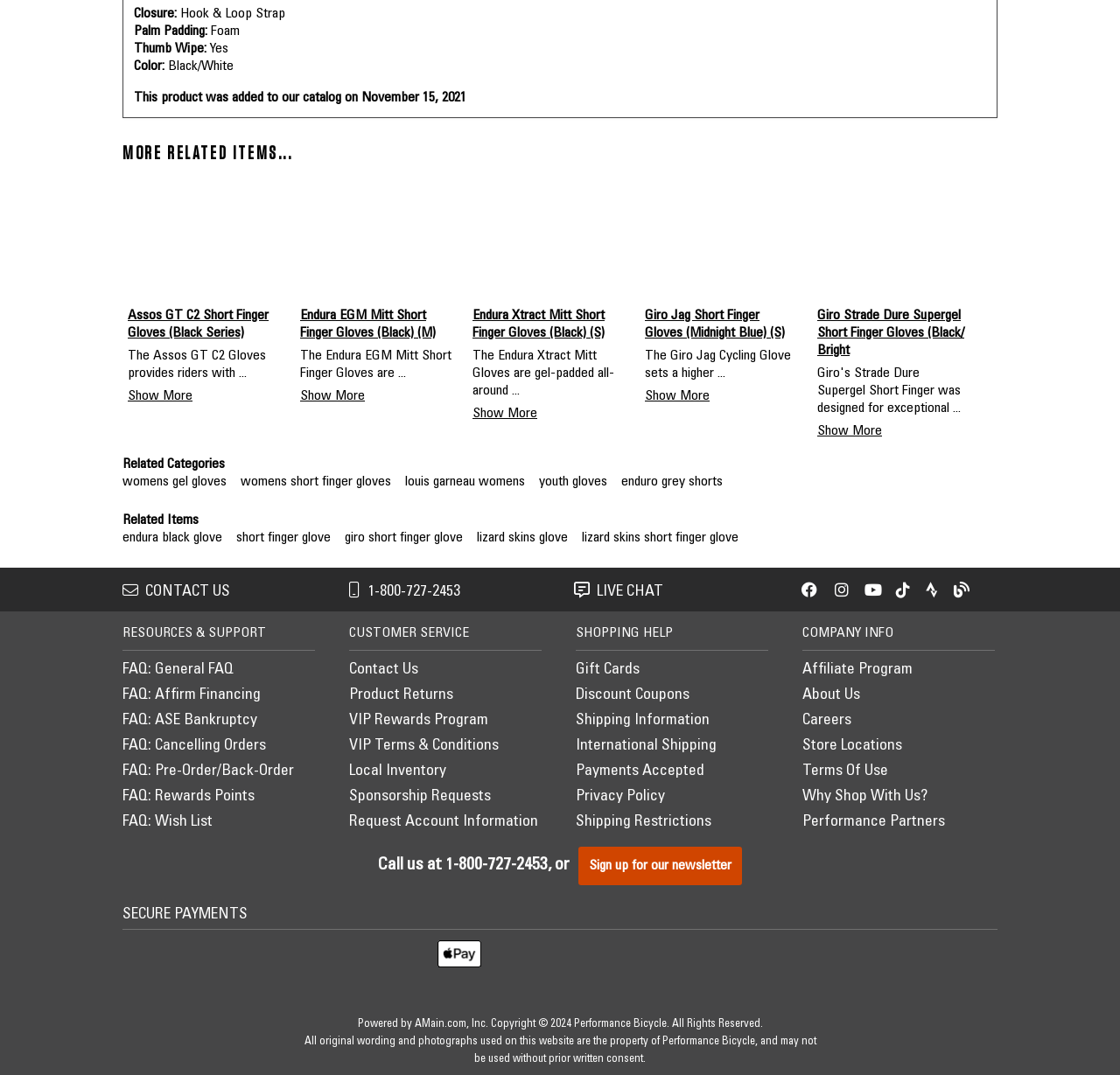Locate the bounding box coordinates of the clickable element to fulfill the following instruction: "Click on 'womens gel gloves'". Provide the coordinates as four float numbers between 0 and 1 in the format [left, top, right, bottom].

[0.109, 0.442, 0.202, 0.455]